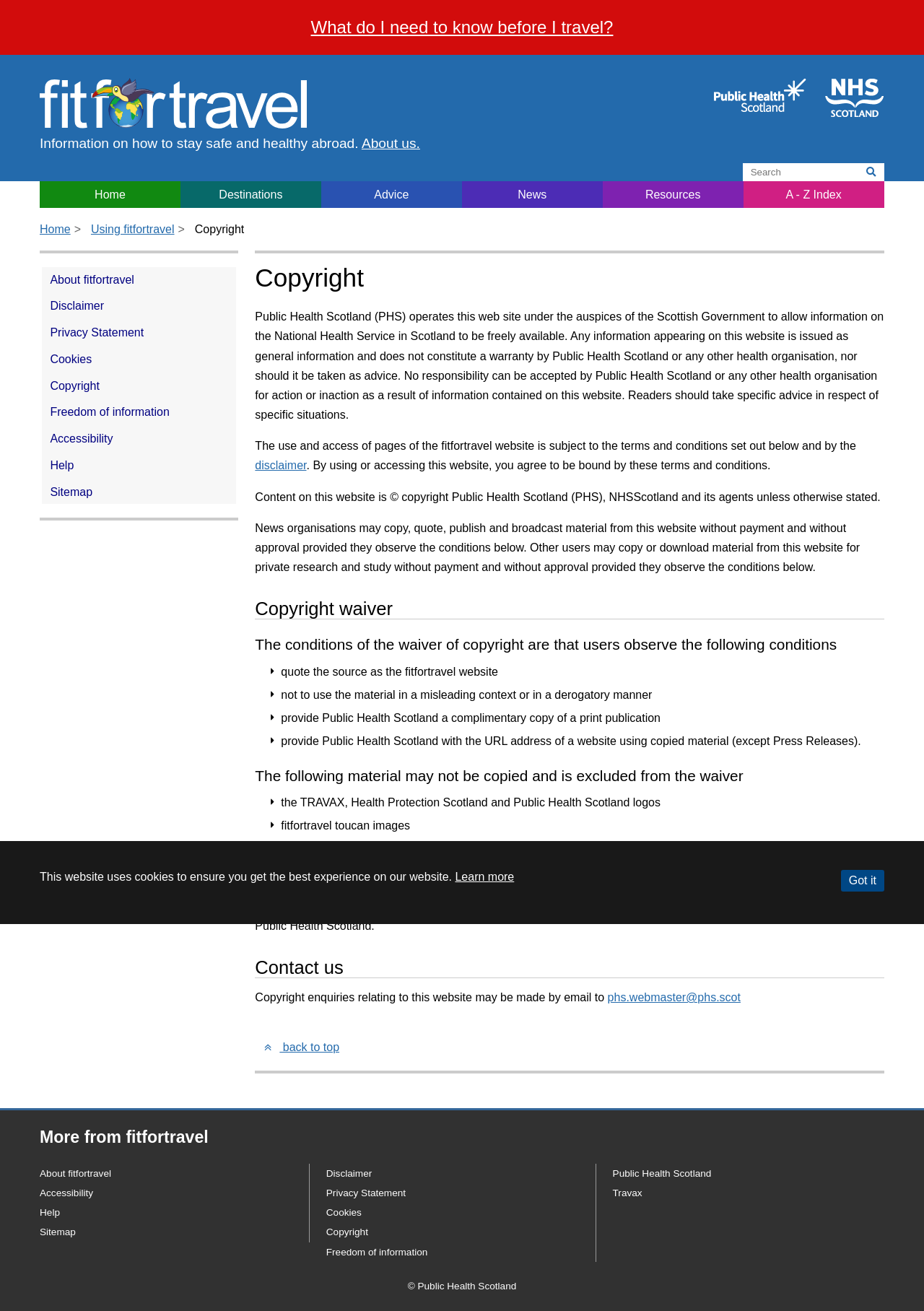Utilize the details in the image to give a detailed response to the question: What is the name of the website?

The name of the website can be found in the heading 'Fit for Travel Logo' and also in the link 'Fit for Travel Logo' which is located at the top left corner of the webpage.